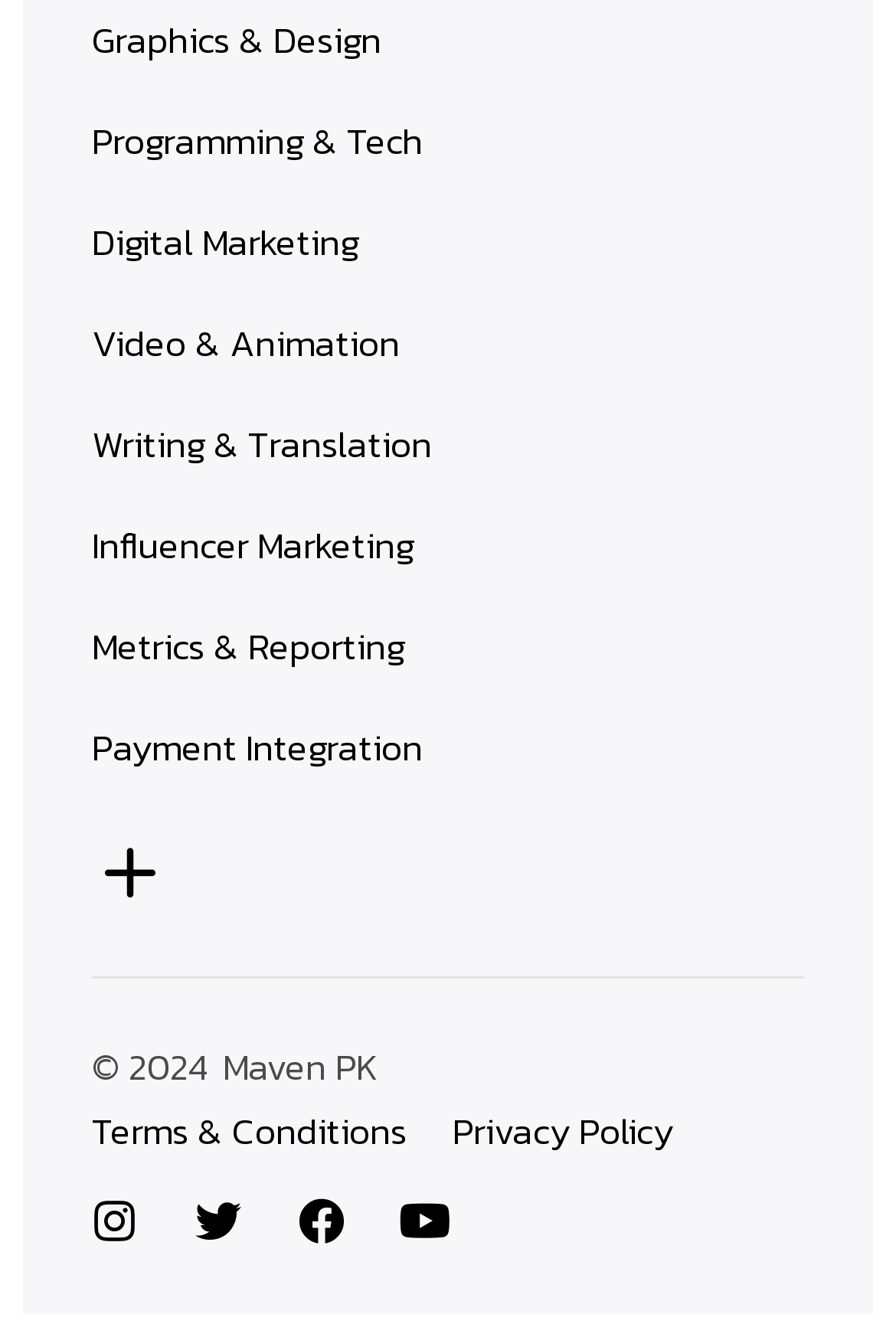What is the copyright year mentioned?
Using the image, provide a detailed and thorough answer to the question.

I found the copyright information at the bottom of the webpage, which mentions the year 2024.